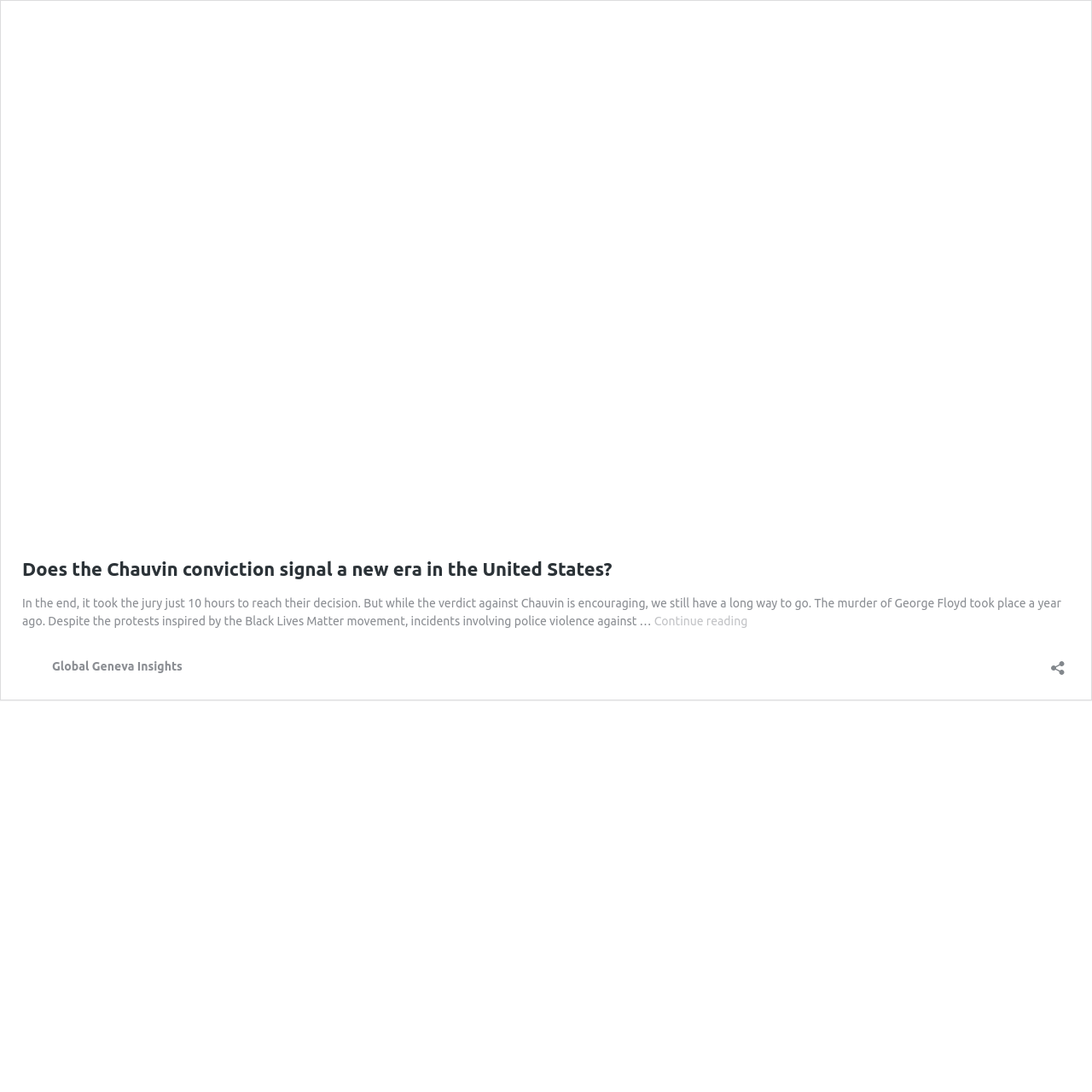Please study the image and answer the question comprehensively:
What is the topic of the article?

Based on the webpage content, the topic of the article is about the conviction of Chauvin, which is mentioned in the title and the first paragraph of the article.